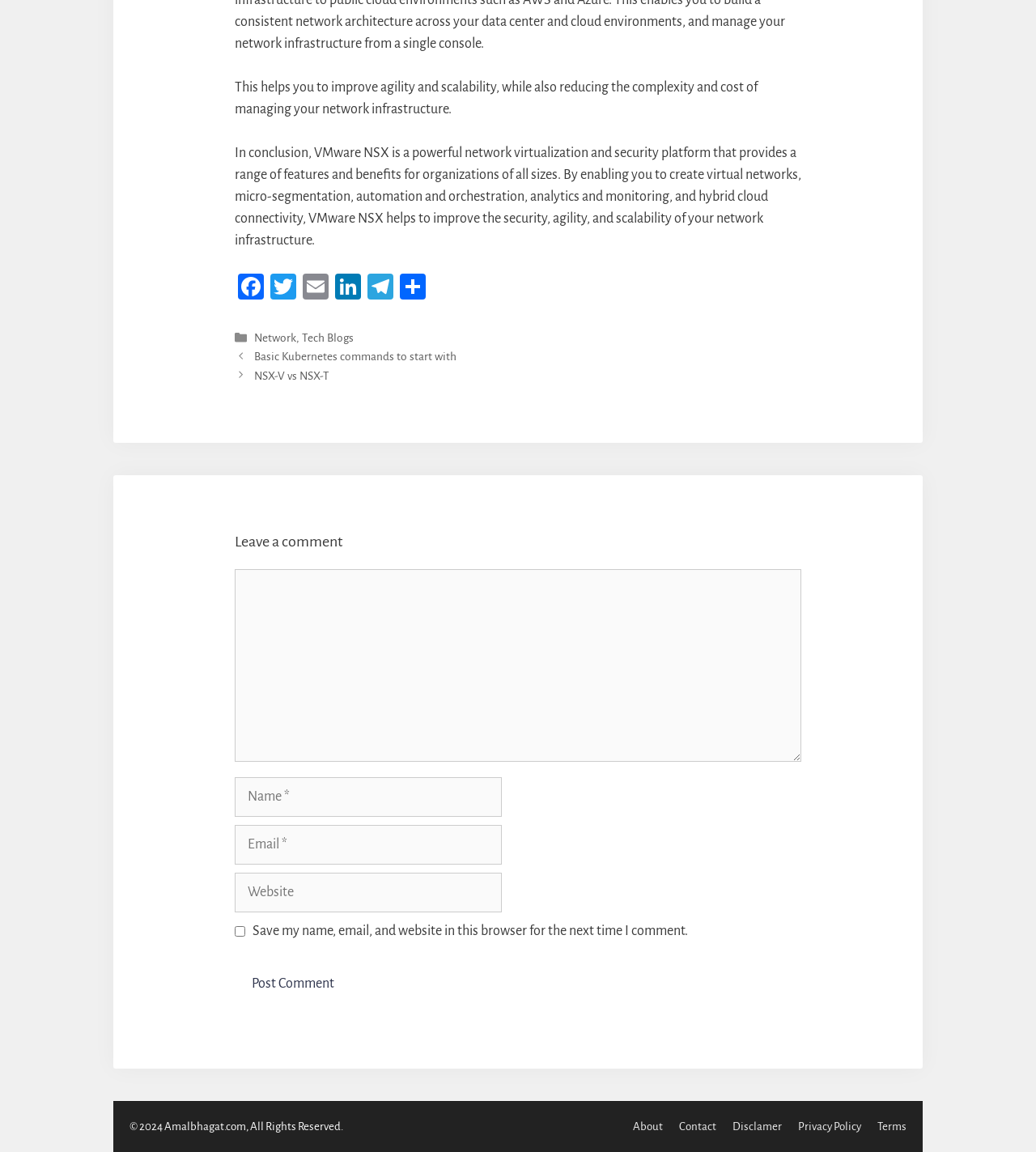What is the purpose of the comment section?
Examine the image closely and answer the question with as much detail as possible.

The comment section is located at the bottom of the webpage and allows users to leave a comment by filling out a form with their name, email, website, and comment, and then submitting it by clicking the 'Post Comment' button.